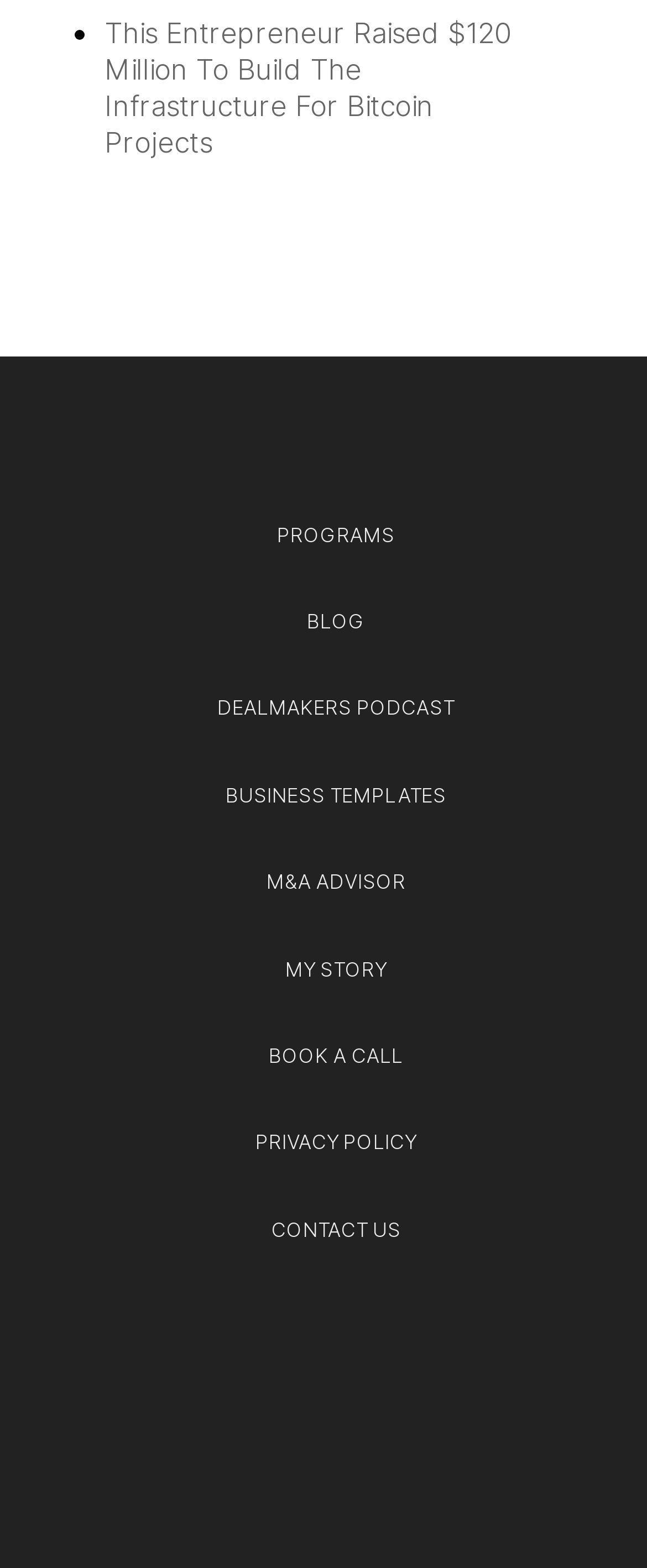Please find the bounding box coordinates of the element that you should click to achieve the following instruction: "Read the article about Bitcoin projects". The coordinates should be presented as four float numbers between 0 and 1: [left, top, right, bottom].

[0.162, 0.01, 0.79, 0.101]